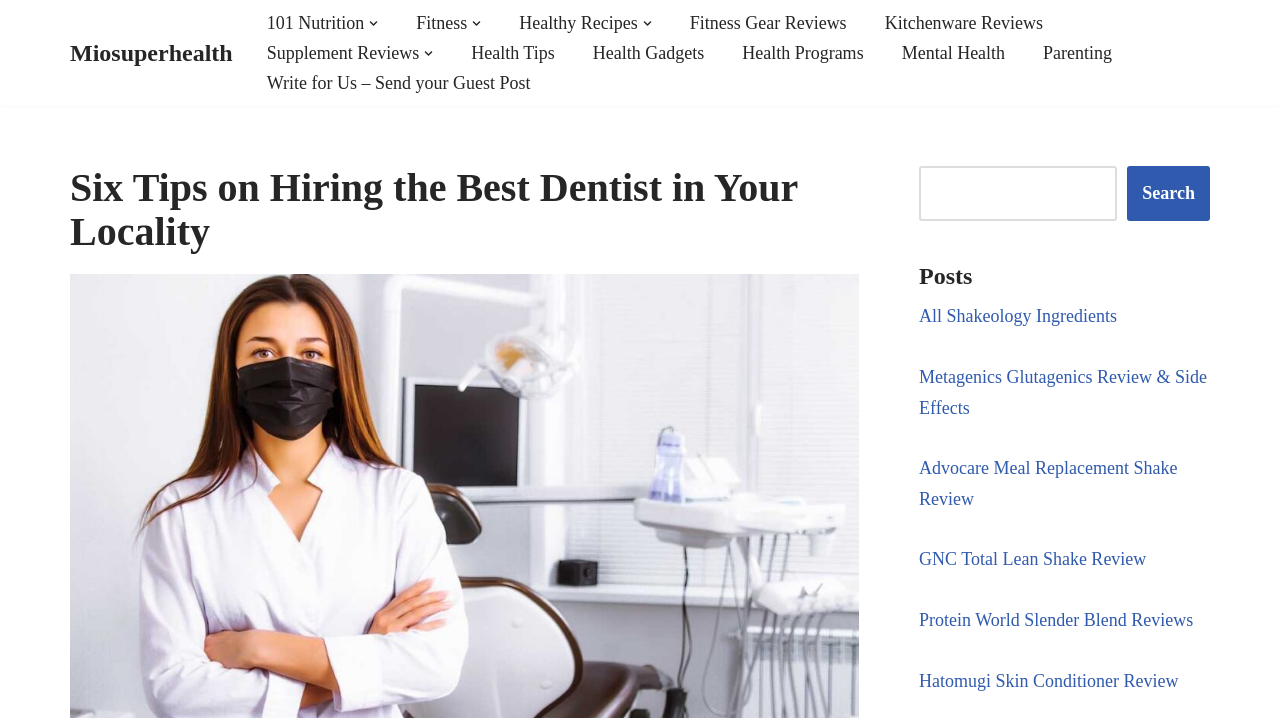Given the description Matomo by Stackhero, predict the bounding box coordinates of the UI element. Ensure the coordinates are in the format (top-left x, top-left y, bottom-right x, bottom-right y) and all values are between 0 and 1.

None